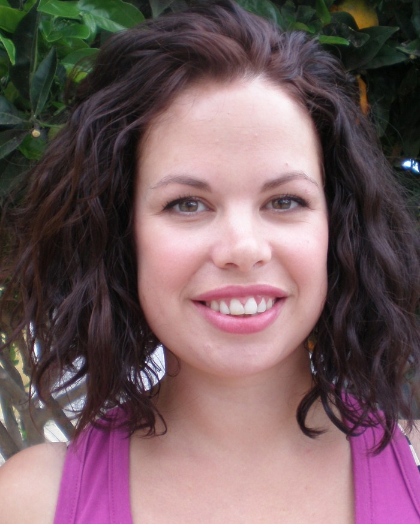What is the dominant color of the background?
Using the image as a reference, answer with just one word or a short phrase.

Green